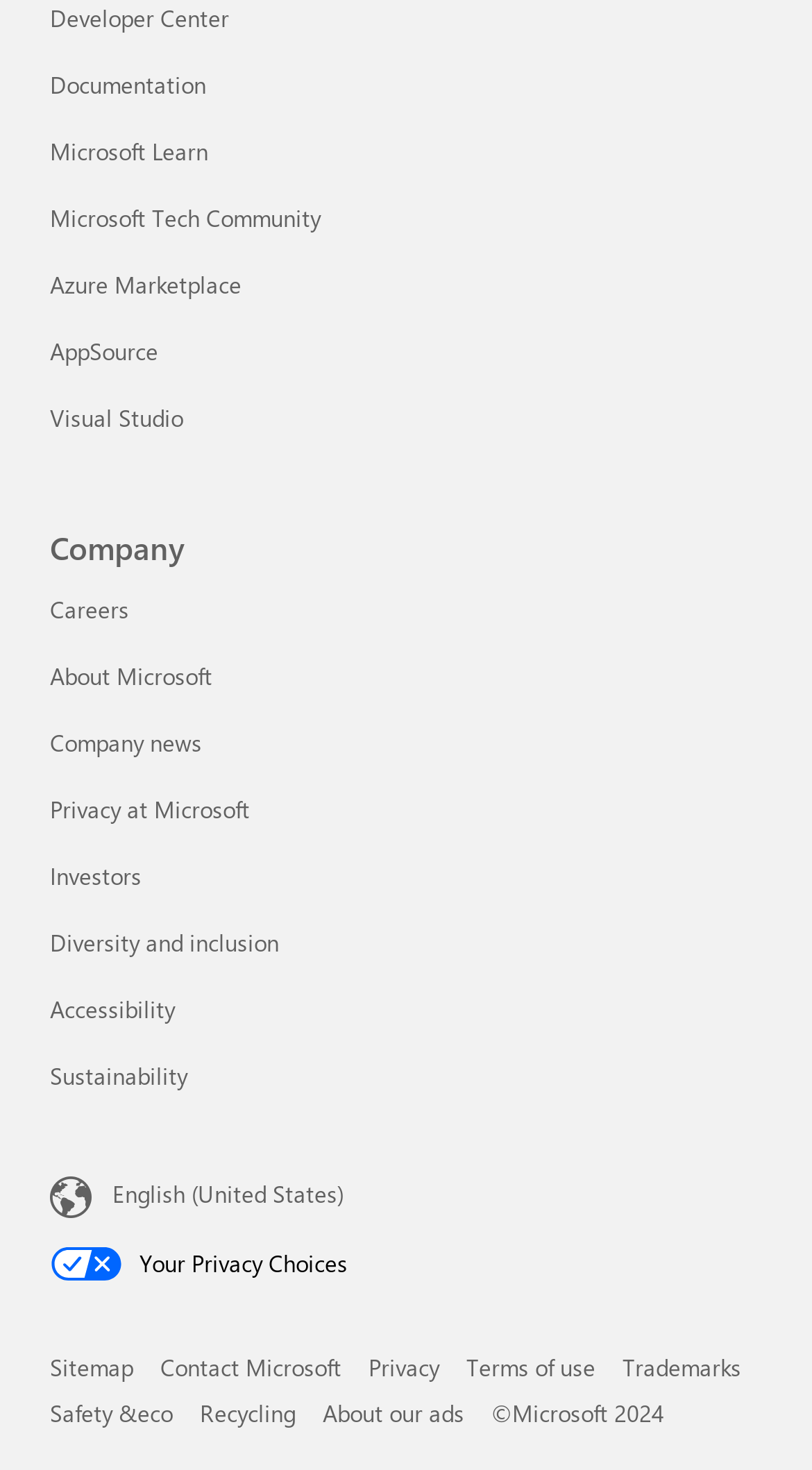Point out the bounding box coordinates of the section to click in order to follow this instruction: "Contact Microsoft".

[0.197, 0.919, 0.421, 0.941]